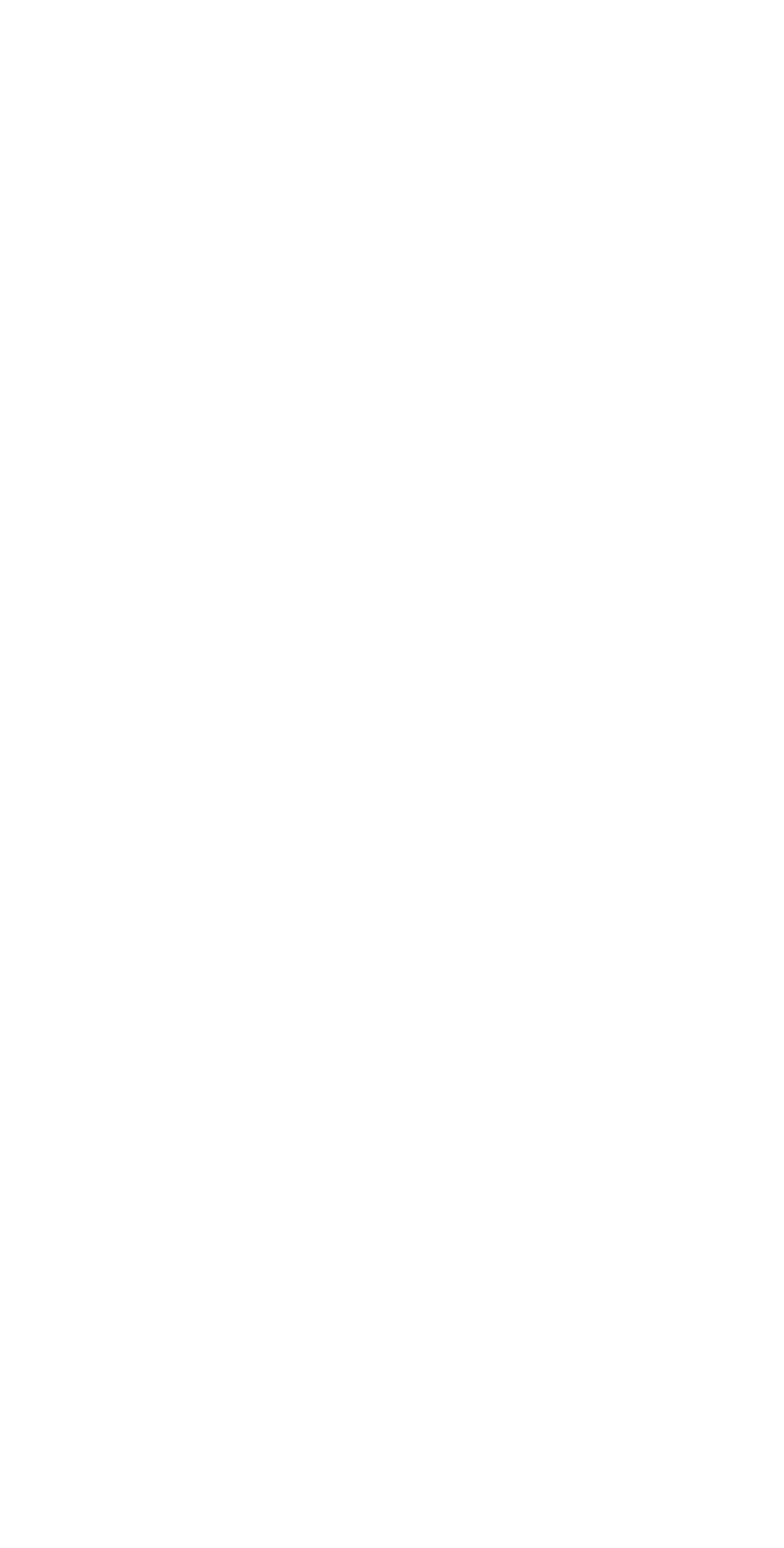Find the bounding box coordinates of the element to click in order to complete this instruction: "Check pricing". The bounding box coordinates must be four float numbers between 0 and 1, denoted as [left, top, right, bottom].

[0.051, 0.14, 0.949, 0.187]